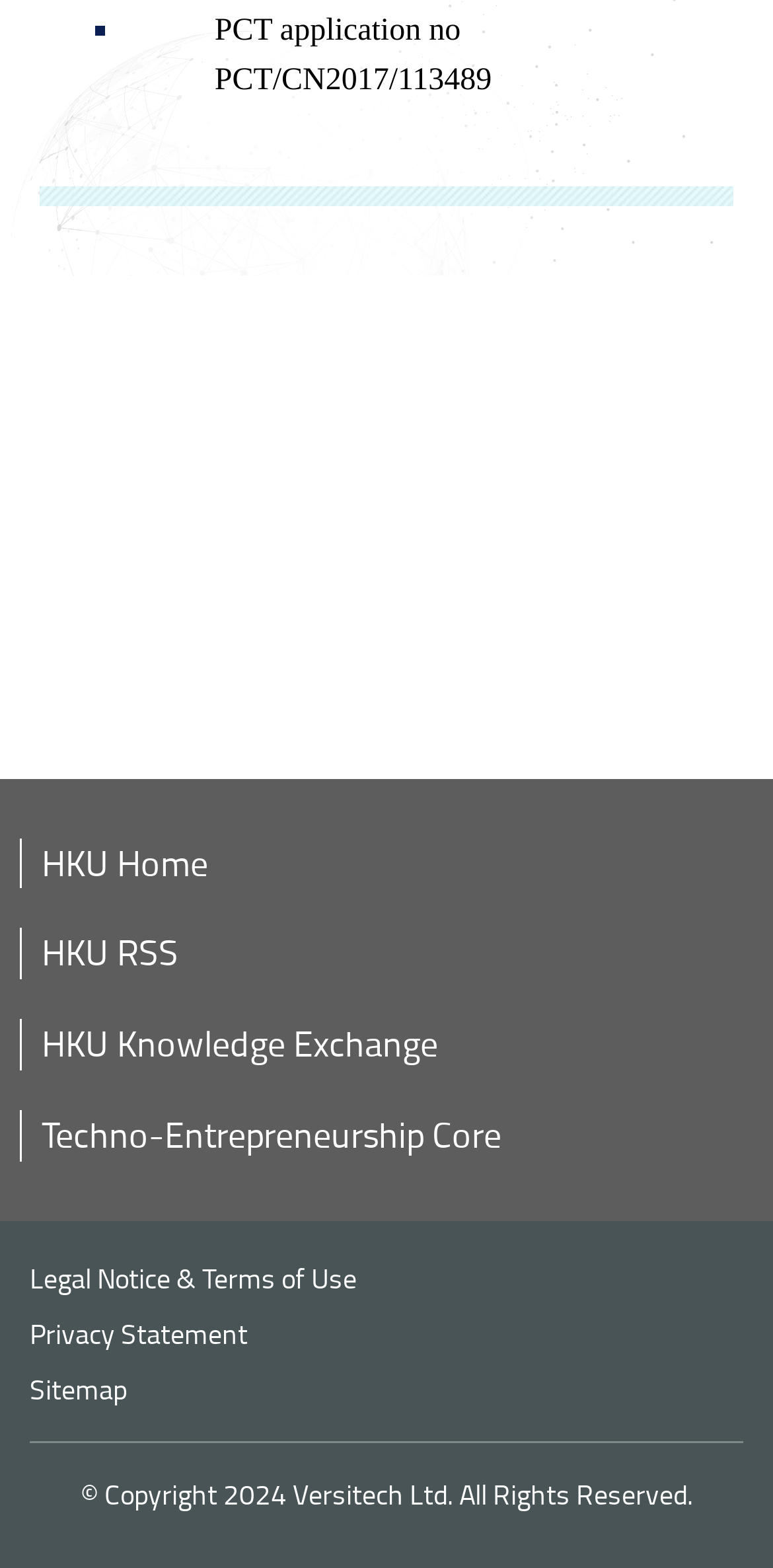What is the copyright year?
Look at the image and construct a detailed response to the question.

The copyright year can be found in the static text element at the very bottom of the webpage, which reads '© Copyright 2024 Versitech Ltd. All Rights Reserved'.